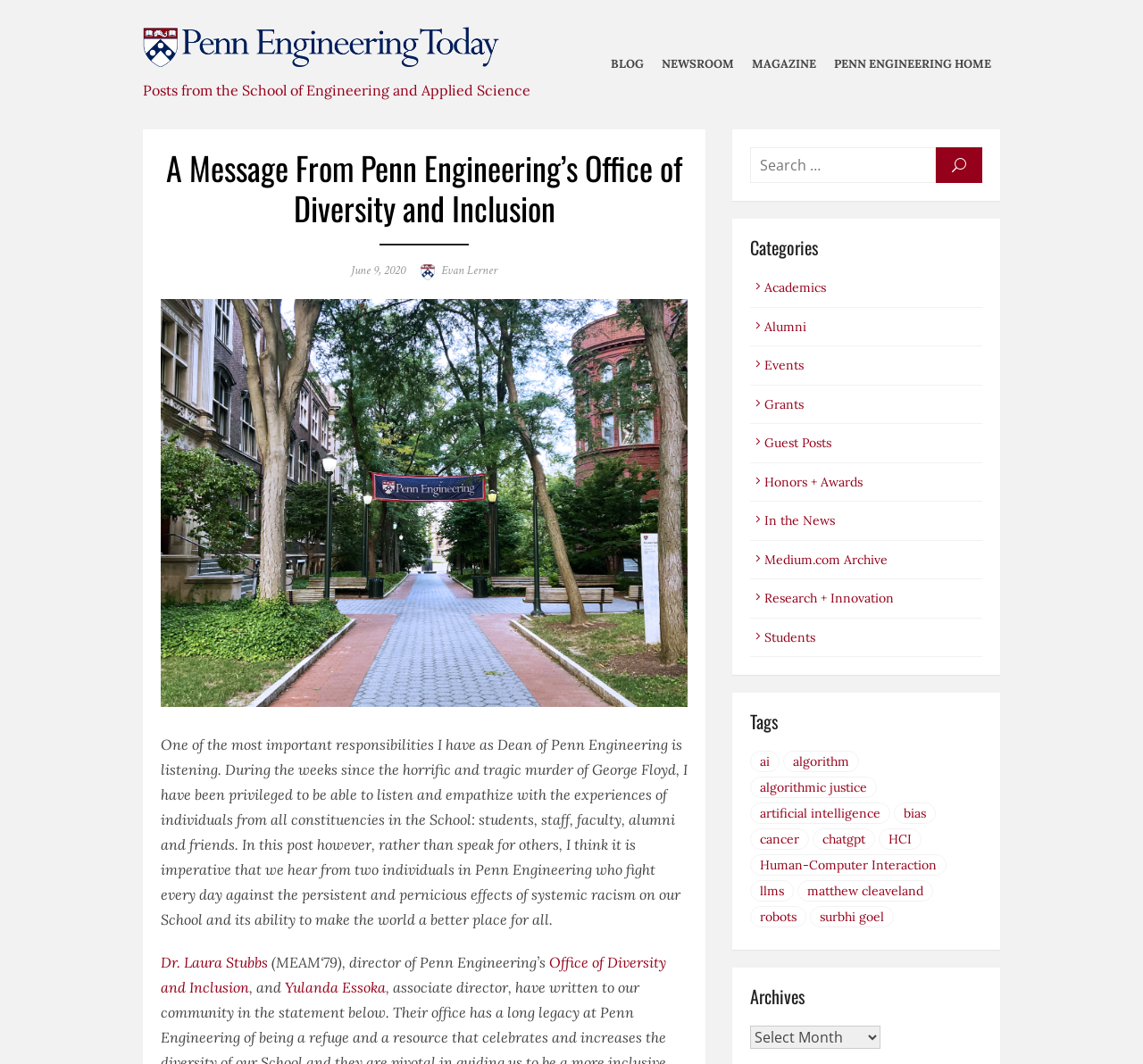Locate the bounding box coordinates of the element you need to click to accomplish the task described by this instruction: "Read the post from Dr. Laura Stubbs".

[0.141, 0.896, 0.234, 0.913]